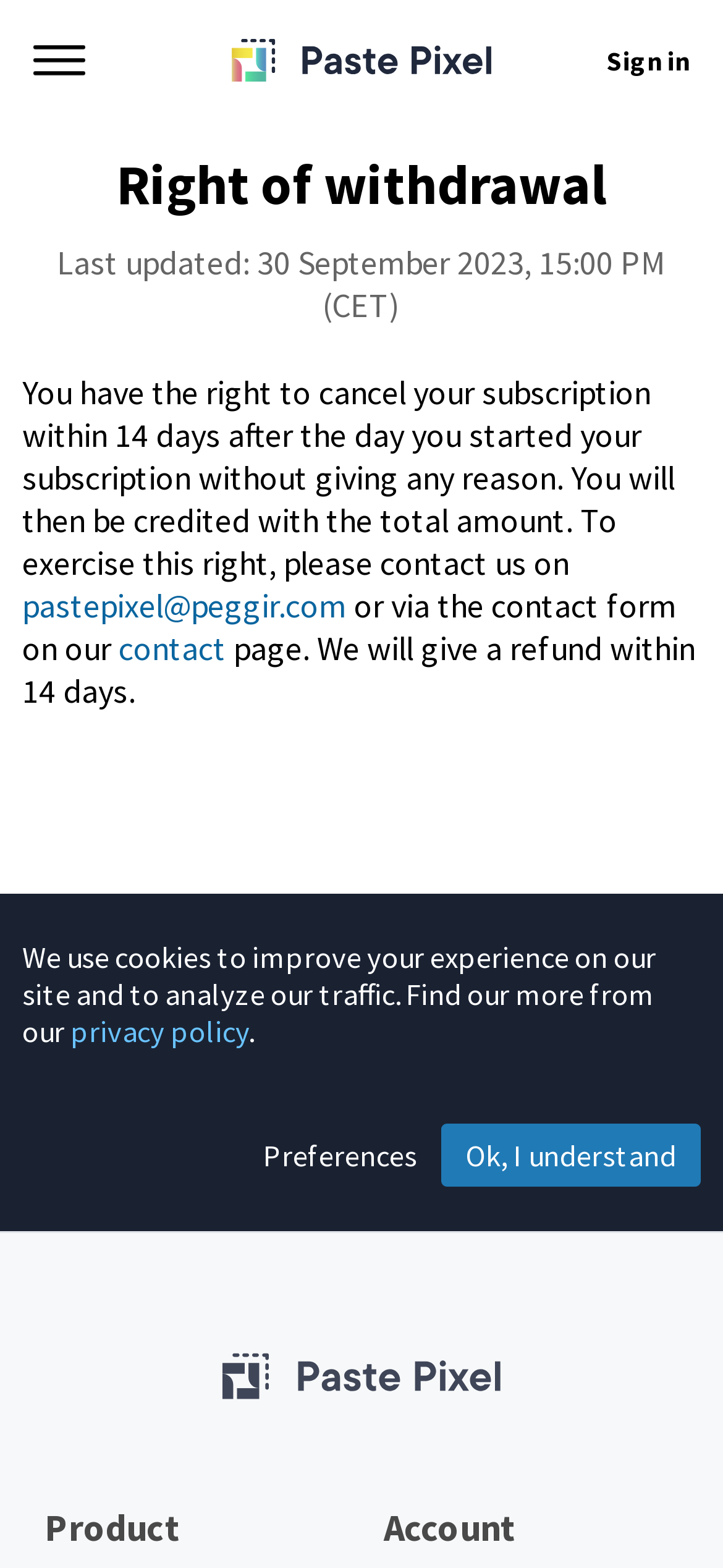What is the purpose of the contact form on the website? Refer to the image and provide a one-word or short phrase answer.

to exercise the right of withdrawal